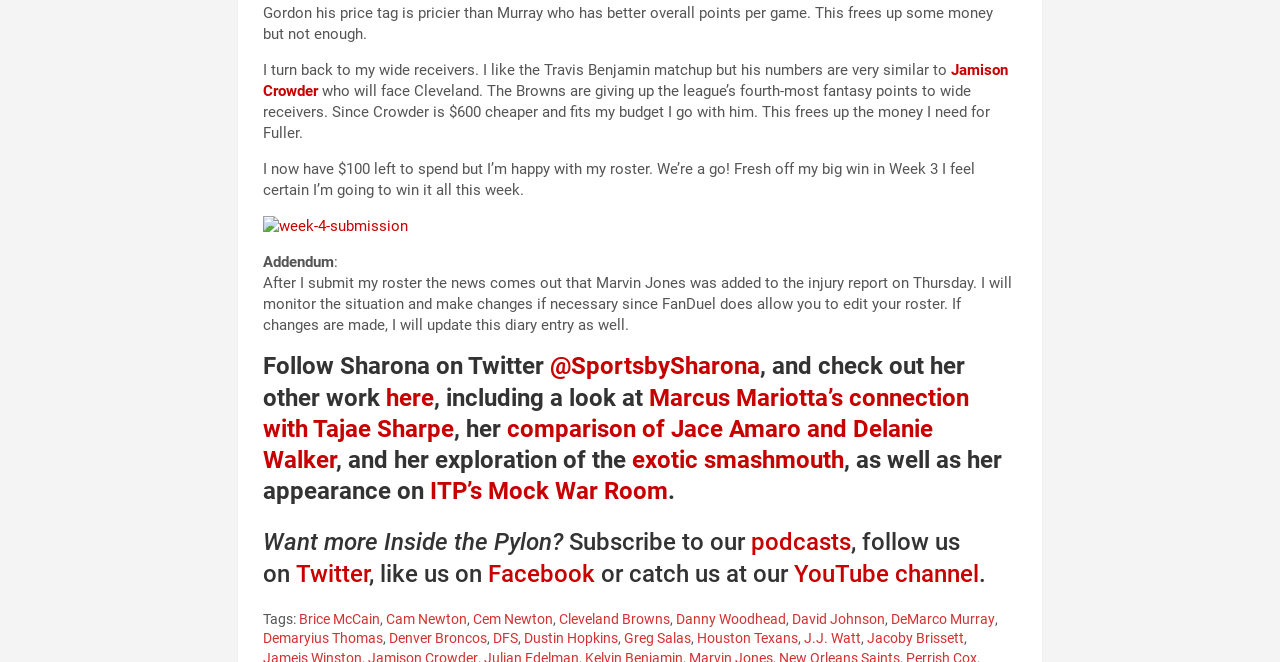Can you provide the bounding box coordinates for the element that should be clicked to implement the instruction: "Check out the YouTube channel"?

[0.621, 0.845, 0.765, 0.888]